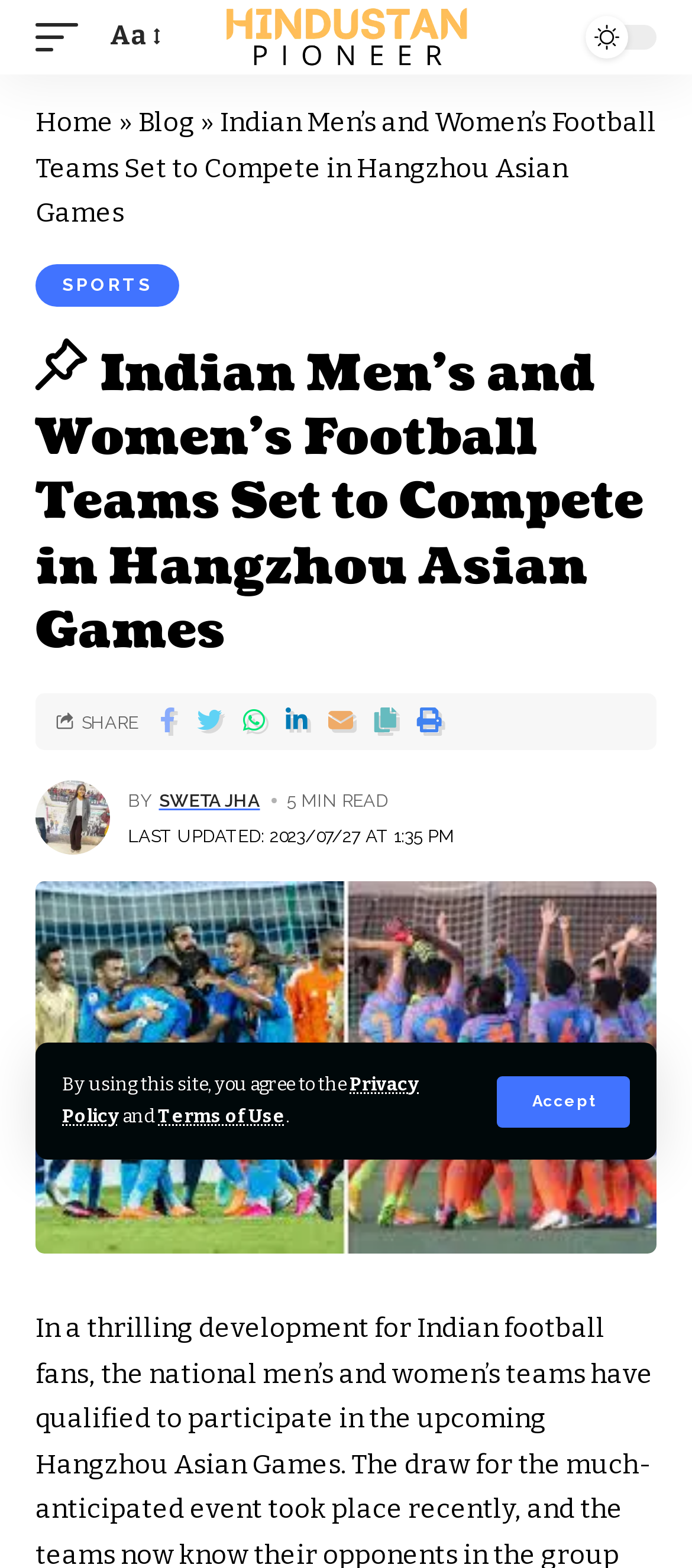What is the topic of the article?
Using the image as a reference, give an elaborate response to the question.

The topic of the article can be inferred from the title 'Indian Men’s and Women’s Football Teams Set to Compete in Hangzhou Asian Games'. This title is prominently displayed at the top of the page and suggests that the article is about Indian football teams participating in the Hangzhou Asian Games.